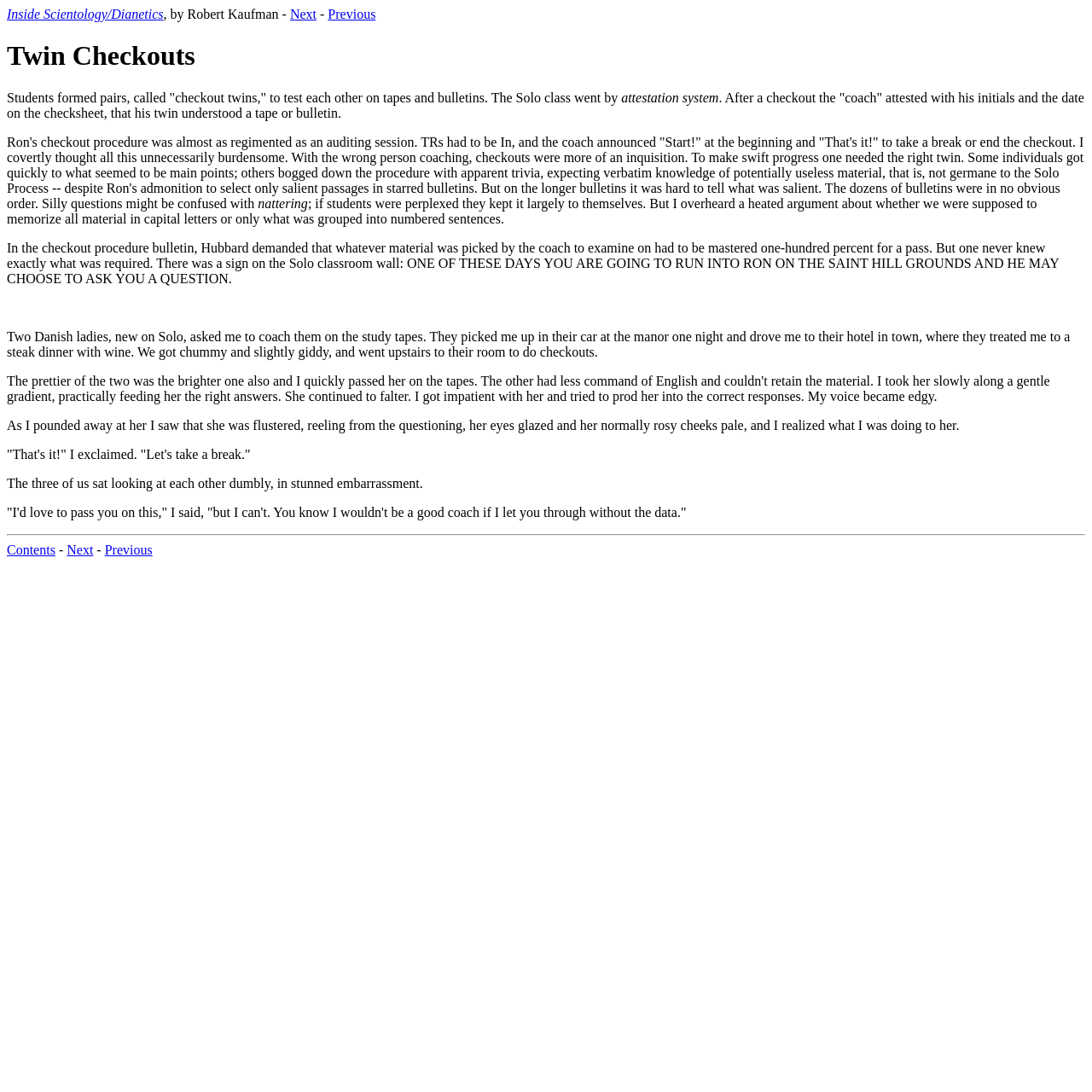Identify and provide the bounding box coordinates of the UI element described: "Next". The coordinates should be formatted as [left, top, right, bottom], with each number being a float between 0 and 1.

[0.266, 0.006, 0.29, 0.02]